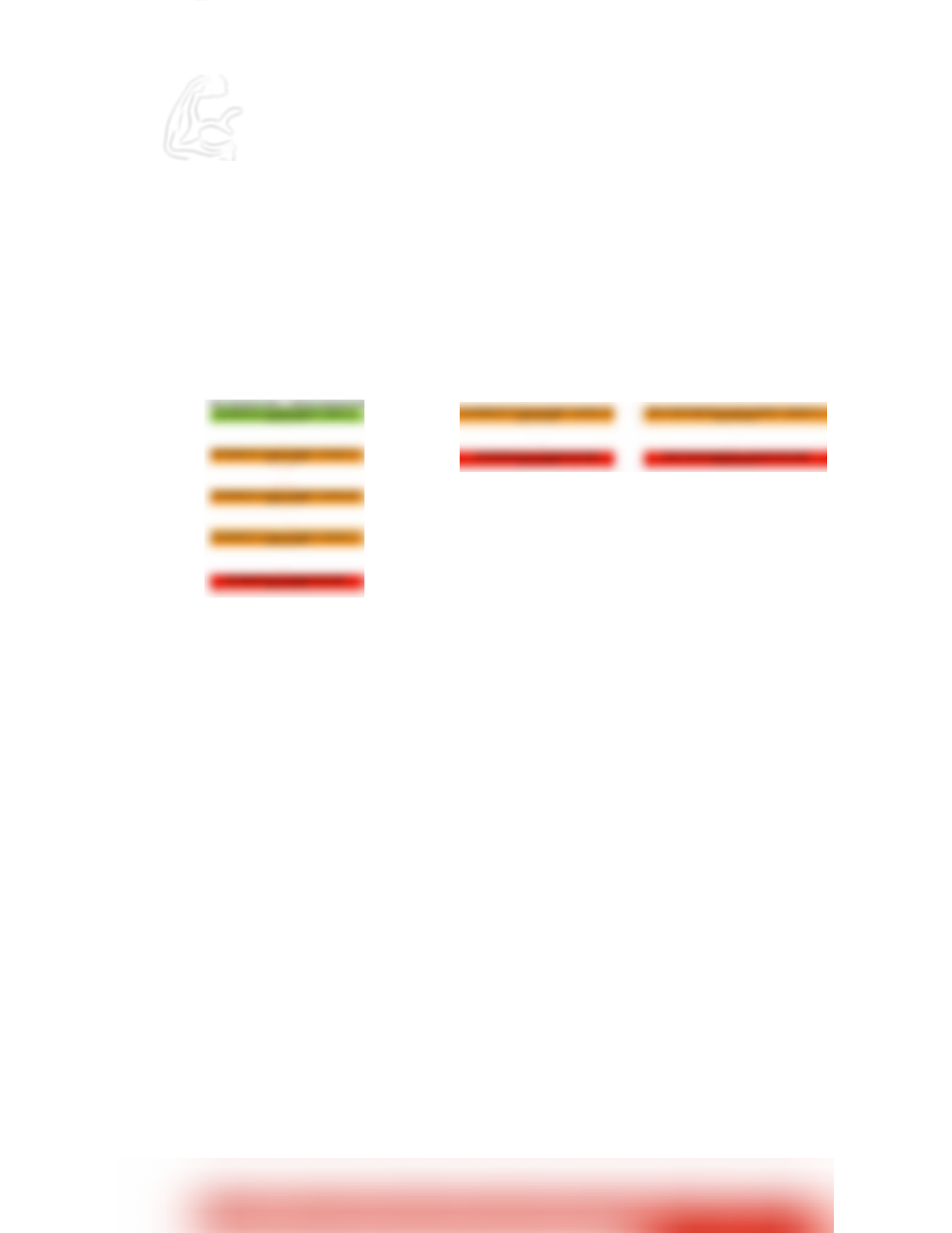Based on the element description "INTERMEDIATE RED", predict the bounding box coordinates of the UI element.

[0.198, 0.623, 0.32, 0.647]